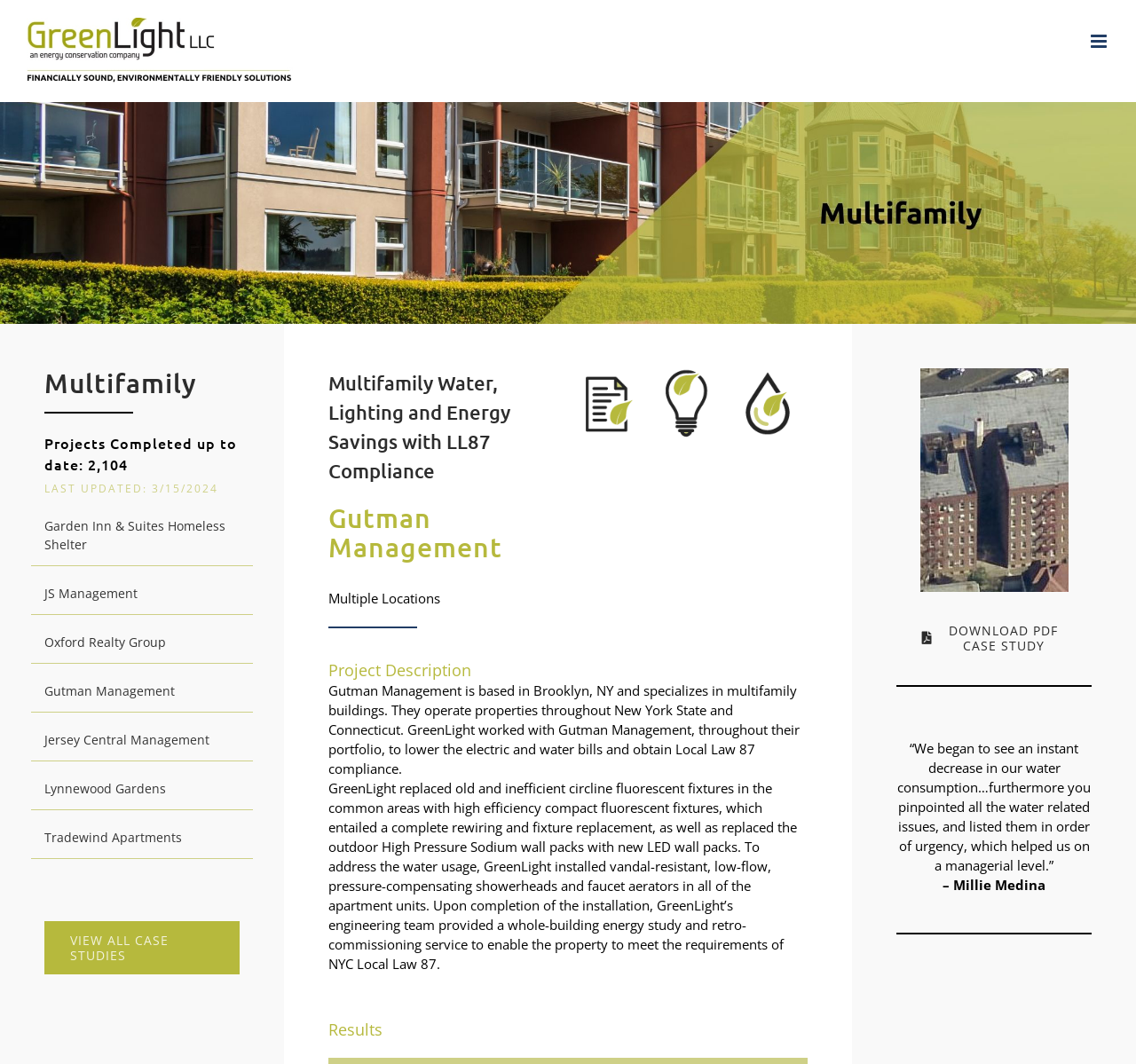Please mark the clickable region by giving the bounding box coordinates needed to complete this instruction: "Download PDF case study".

[0.789, 0.575, 0.961, 0.625]